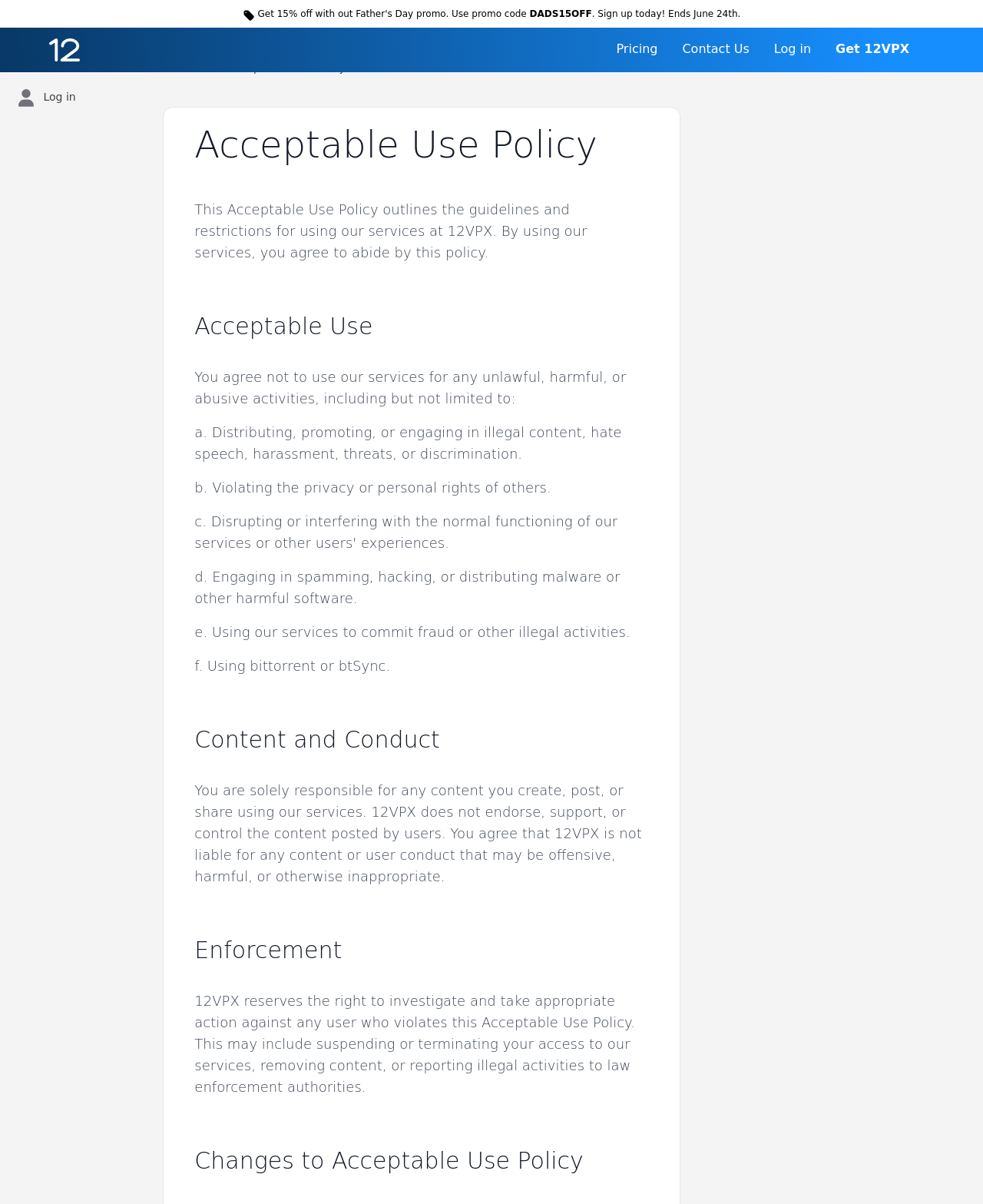Find the bounding box of the element with the following description: "Pricing". The coordinates must be four float numbers between 0 and 1, formatted as [left, top, right, bottom].

[0.614, 0.023, 0.682, 0.06]